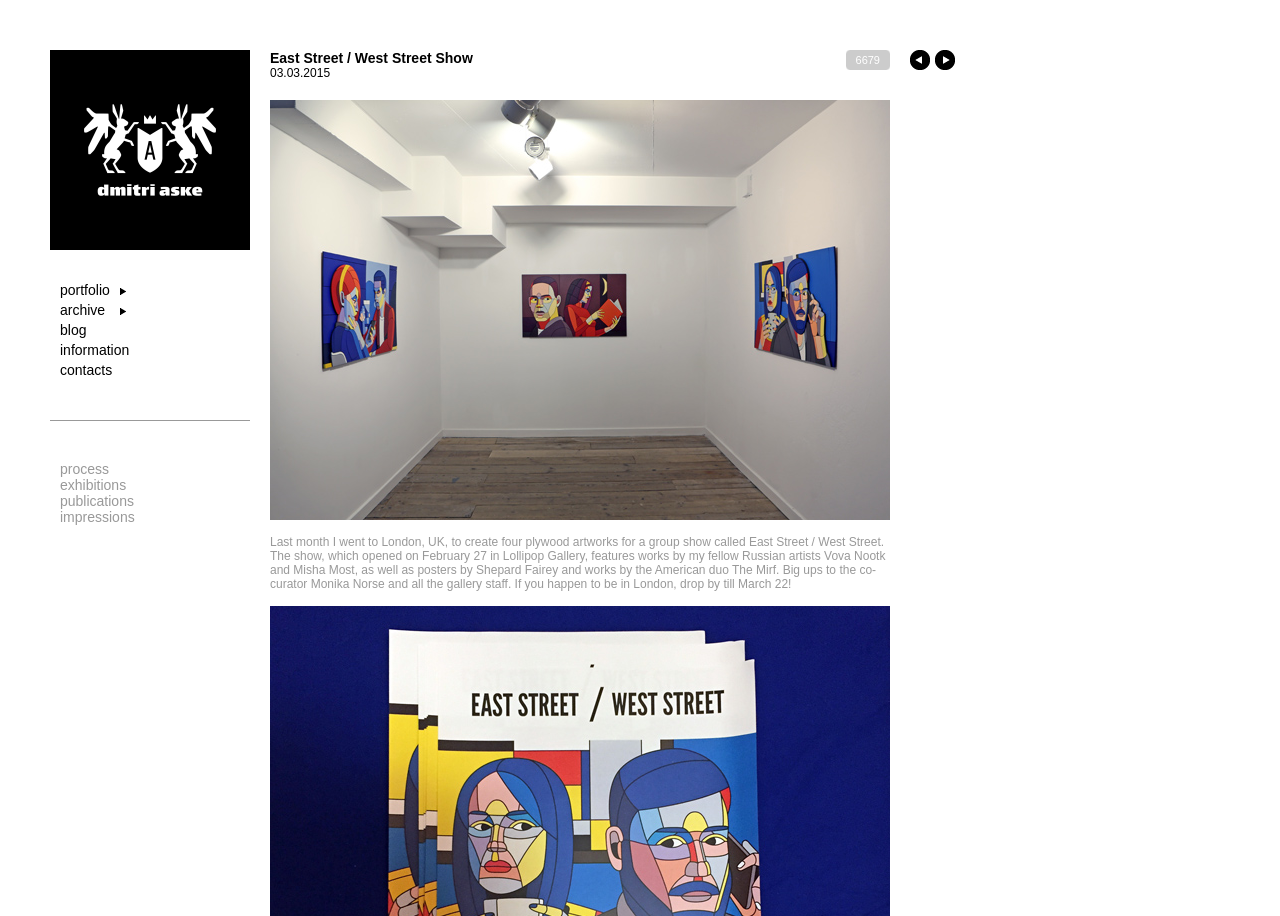Determine the bounding box coordinates for the region that must be clicked to execute the following instruction: "read blog posts".

[0.047, 0.352, 0.068, 0.369]